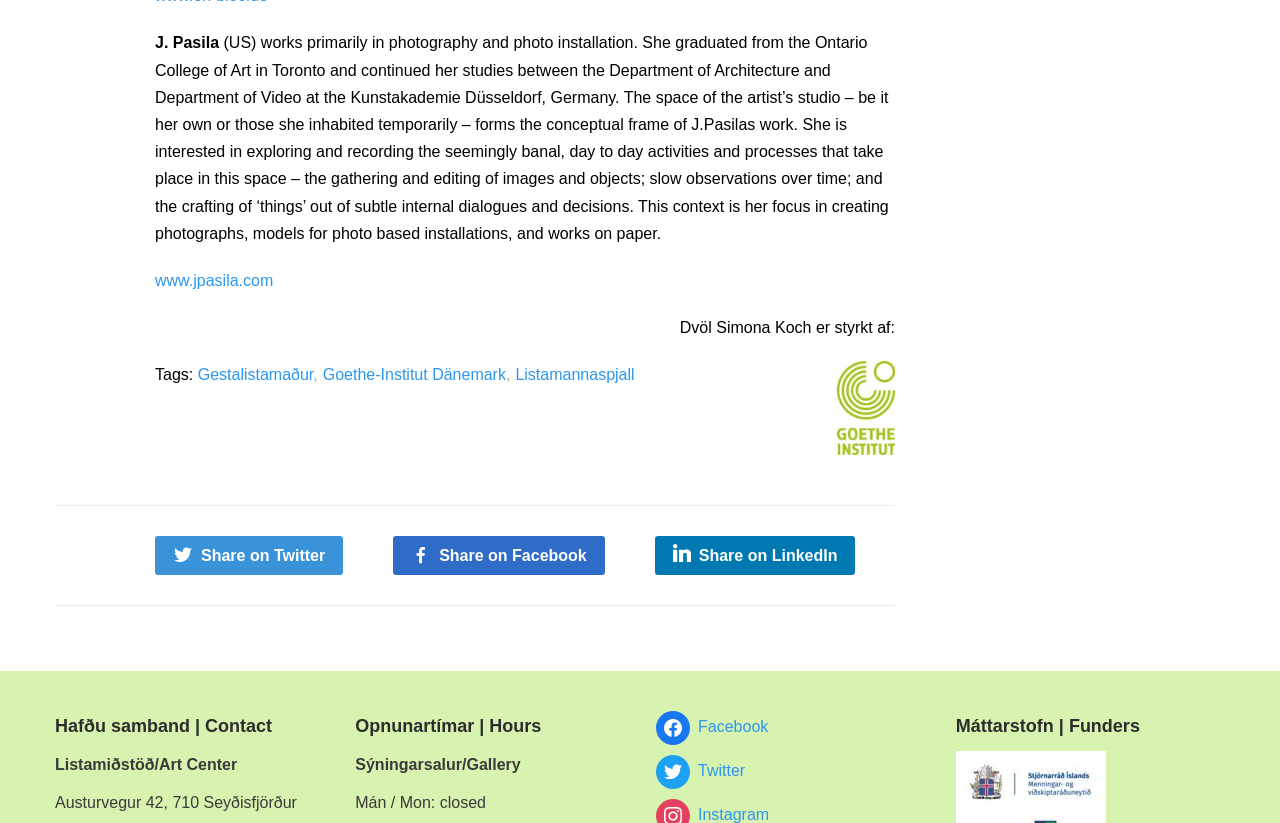With reference to the image, please provide a detailed answer to the following question: What is the focus of J. Pasila's work?

According to the second StaticText element, J. Pasila's work focuses on the space of the artist's studio, exploring and recording day-to-day activities and processes that take place in this space.